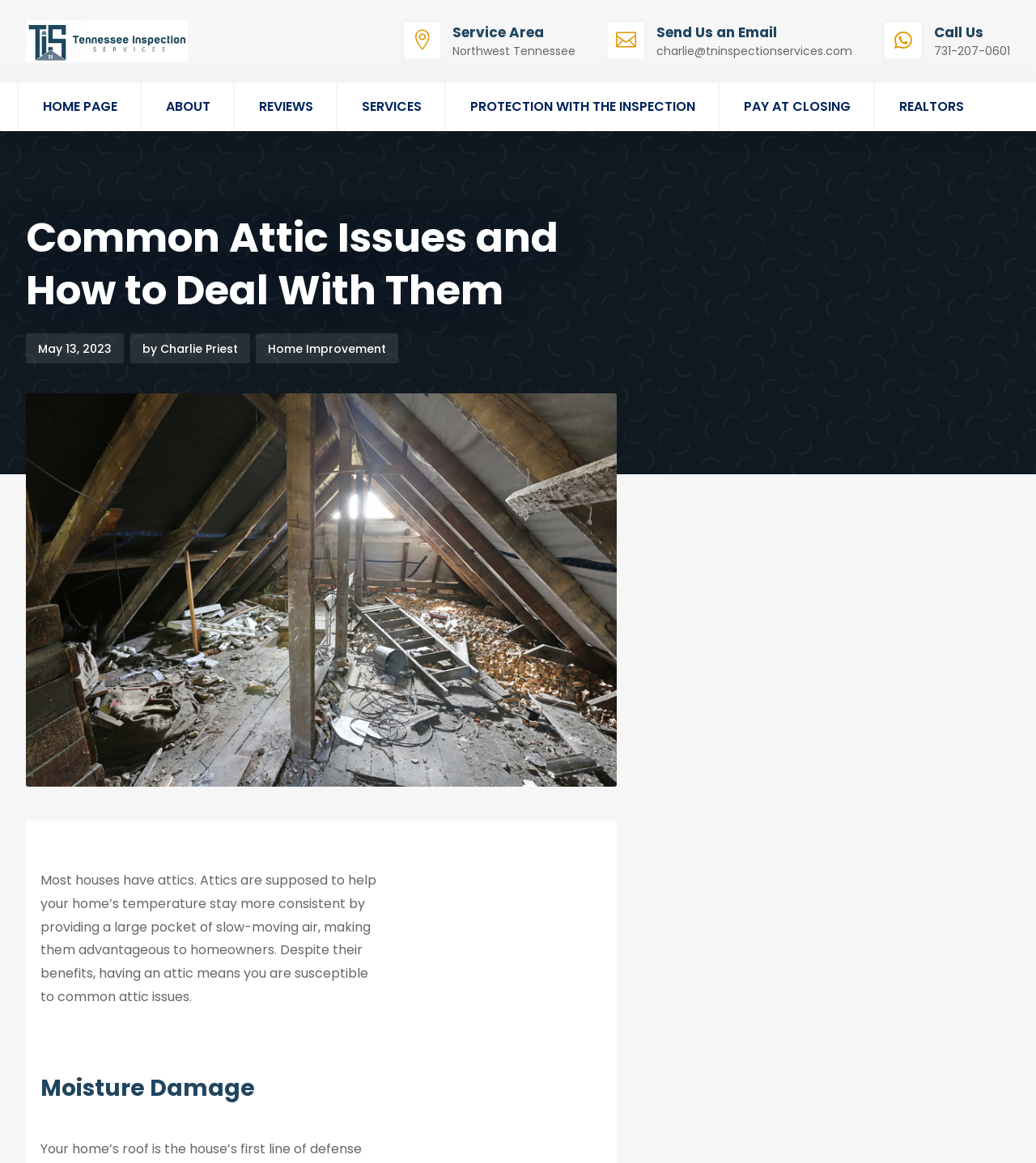Using the description: "Pay At Closing", identify the bounding box of the corresponding UI element in the screenshot.

[0.693, 0.071, 0.845, 0.113]